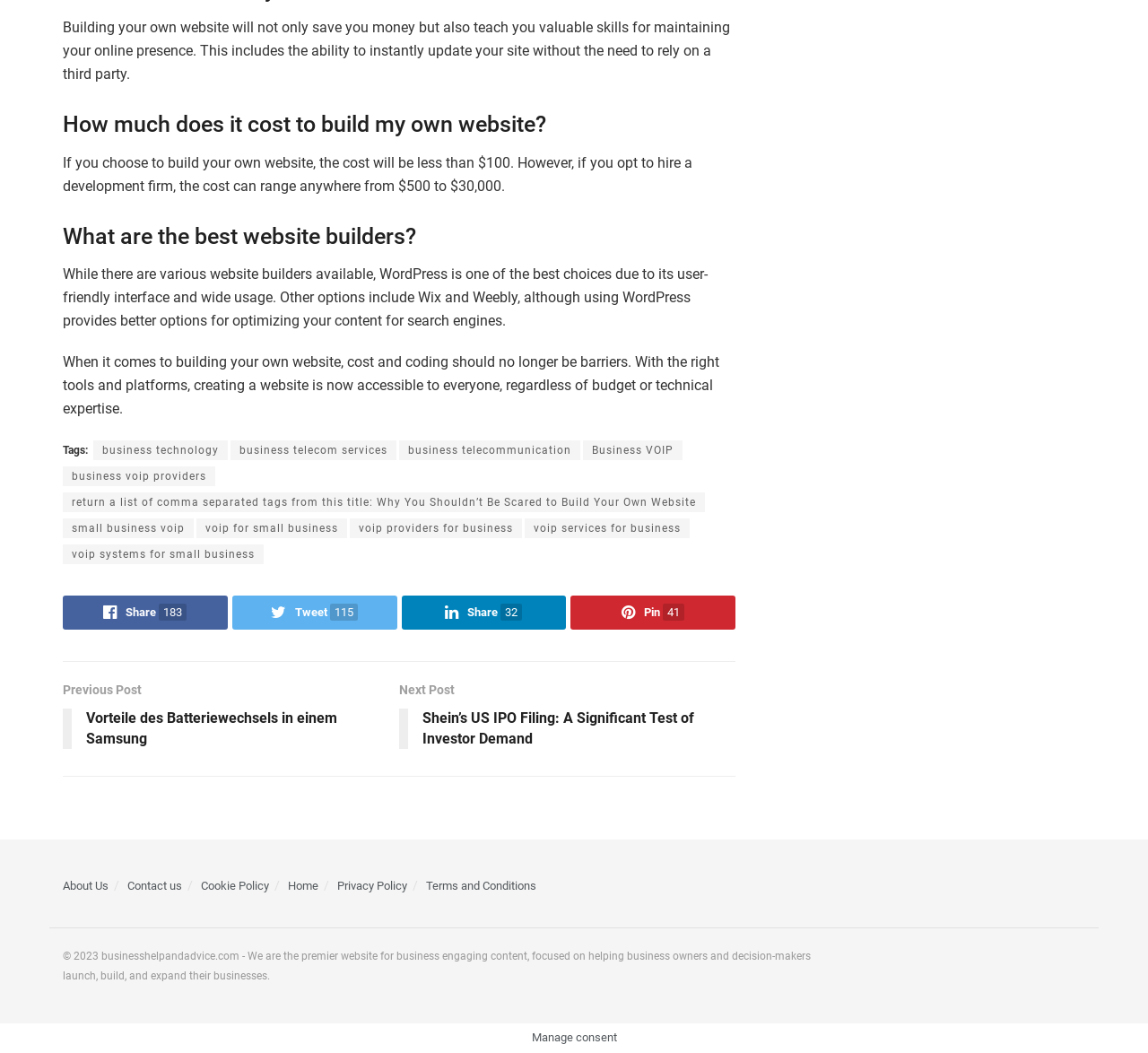Using the details in the image, give a detailed response to the question below:
How many links are there in the tags section?

The tags section of the webpage contains 9 links, including 'business technology', 'business telecom services', and 'business telecommunication', among others.